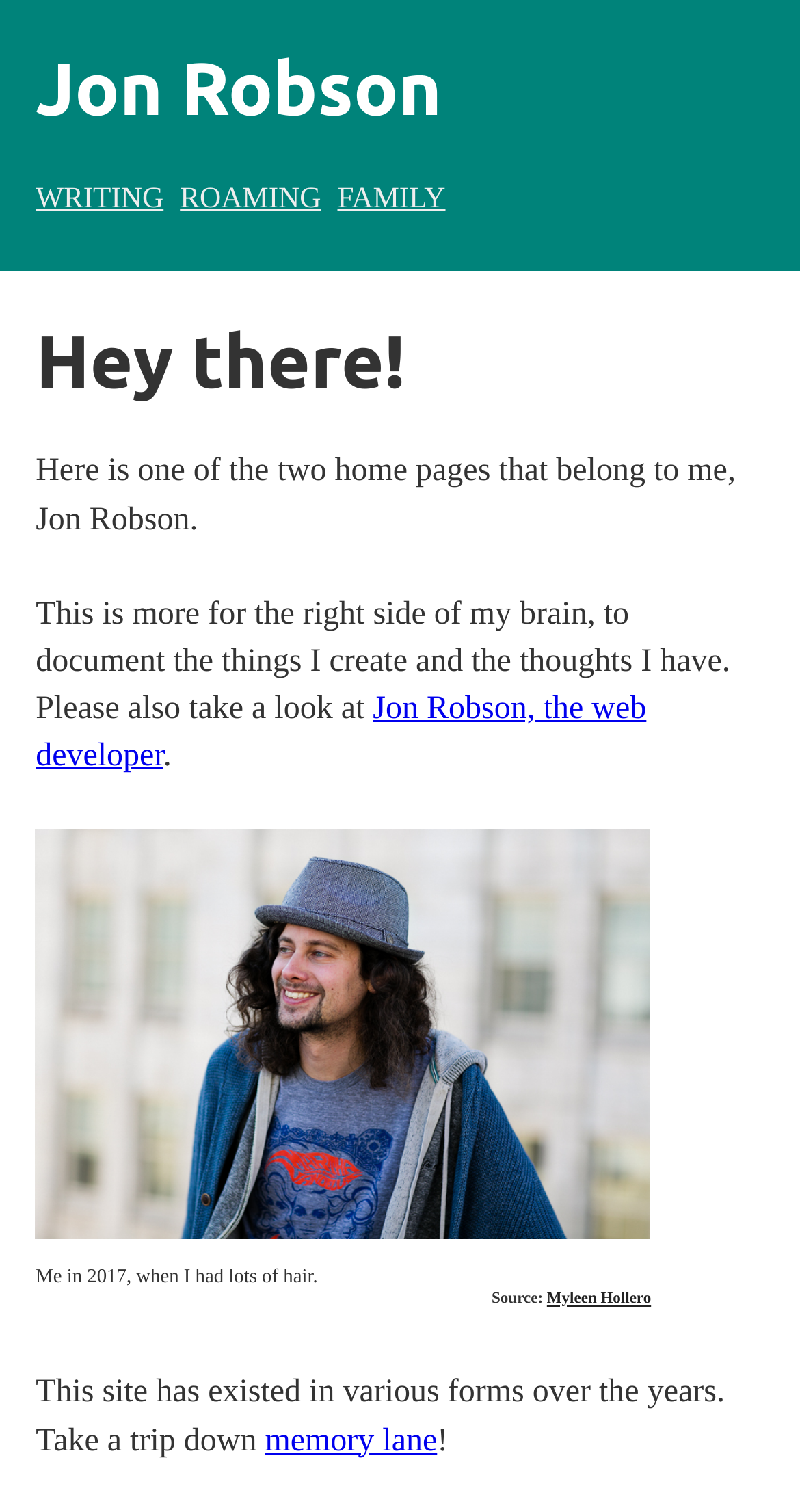What is the source of the image on the webpage?
Please look at the screenshot and answer using one word or phrase.

Myleen Hollero